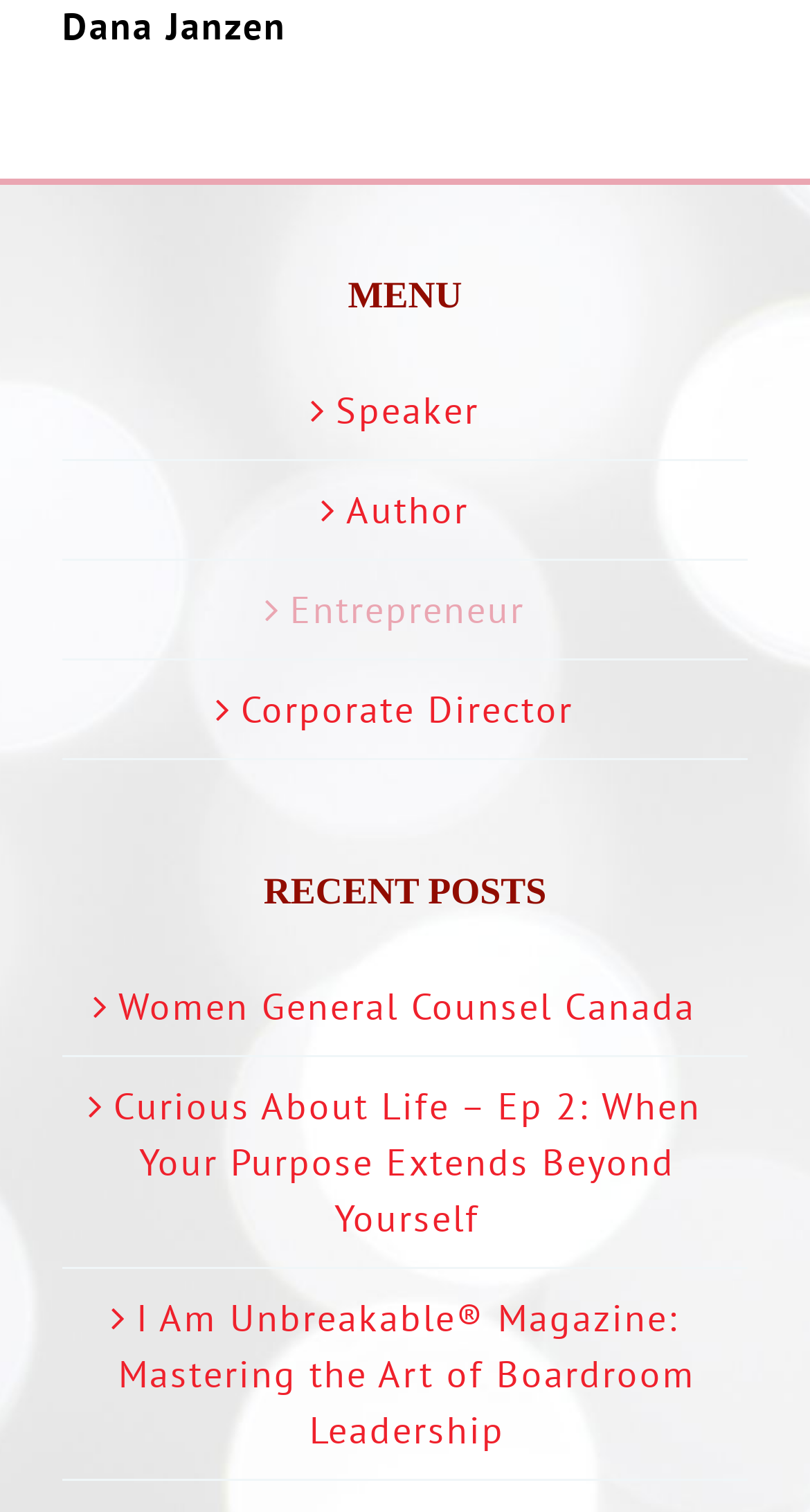What is the topic of the first recent post?
Use the screenshot to answer the question with a single word or phrase.

Women General Counsel Canada